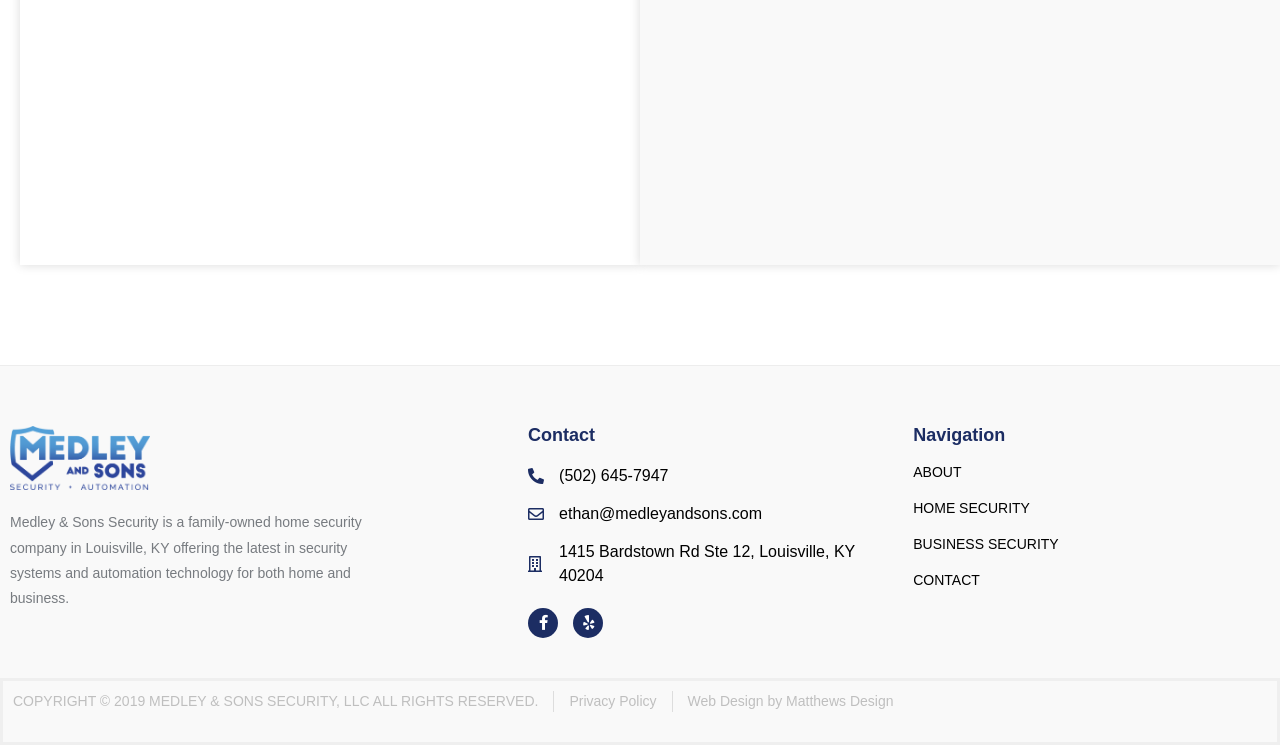Please study the image and answer the question comprehensively:
What type of company is Medley & Sons Security?

Based on the StaticText element, 'Medley & Sons Security is a family-owned home security company in Louisville, KY offering the latest in security systems and automation technology for both home and business.', it can be inferred that Medley & Sons Security is a home security company.